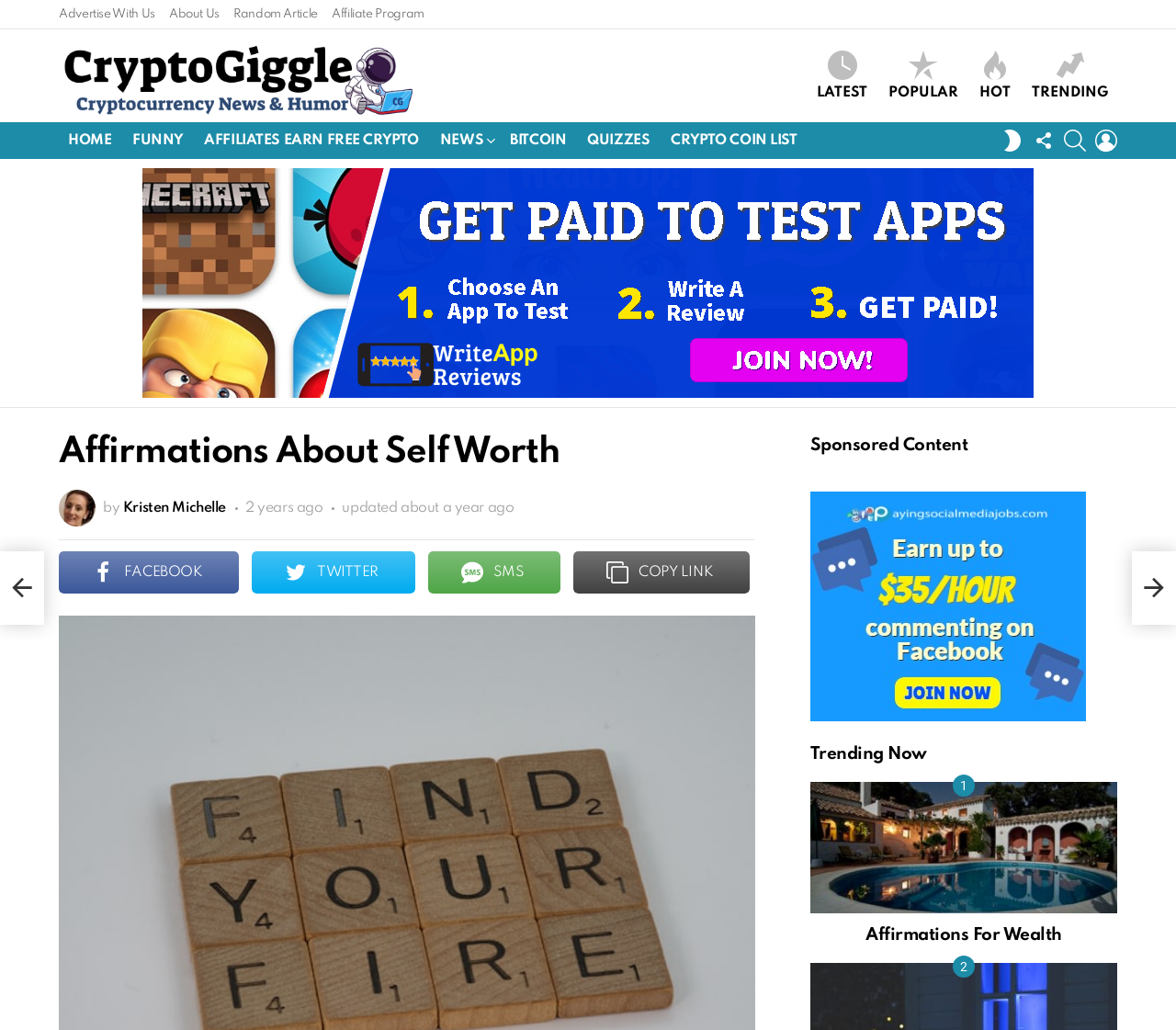Please find and generate the text of the main header of the webpage.

Affirmations About Self Worth